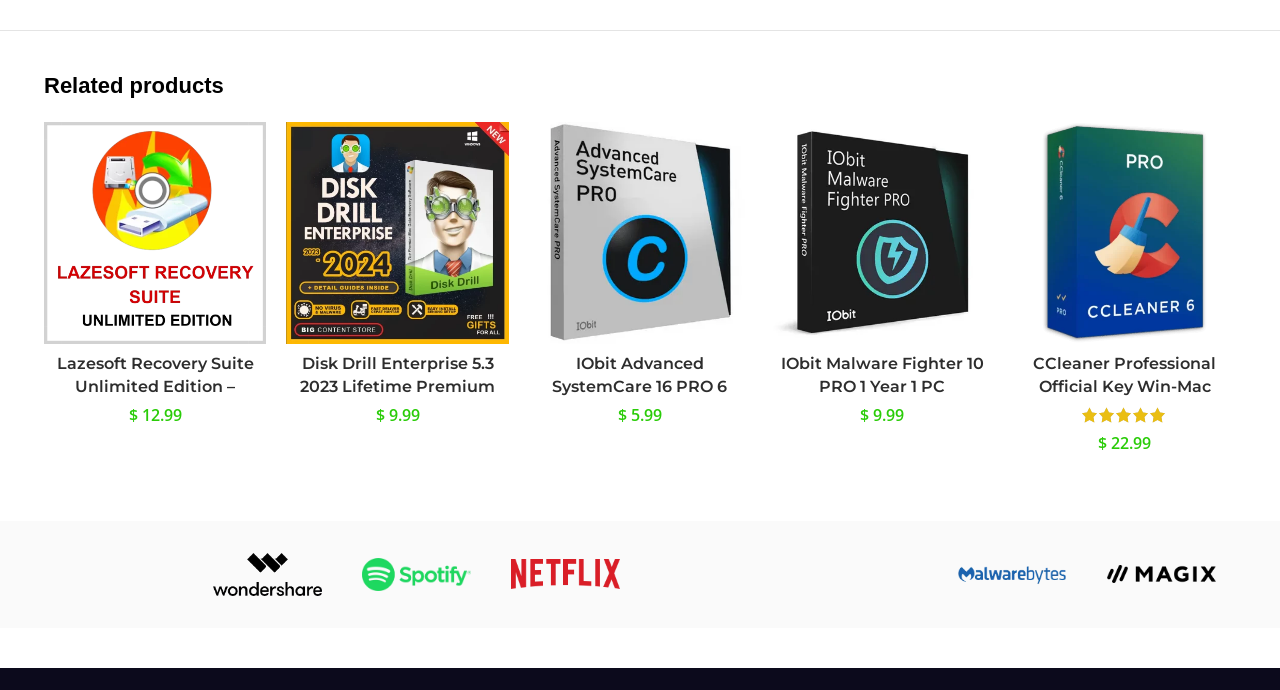What is the rating of CCleaner Professional Official Key Win-Mac?
Please provide a detailed answer to the question.

I found the rating by looking at the image next to the 'CCleaner Professional Official Key Win-Mac' product, which shows a rating of '5.00 out of 5'.